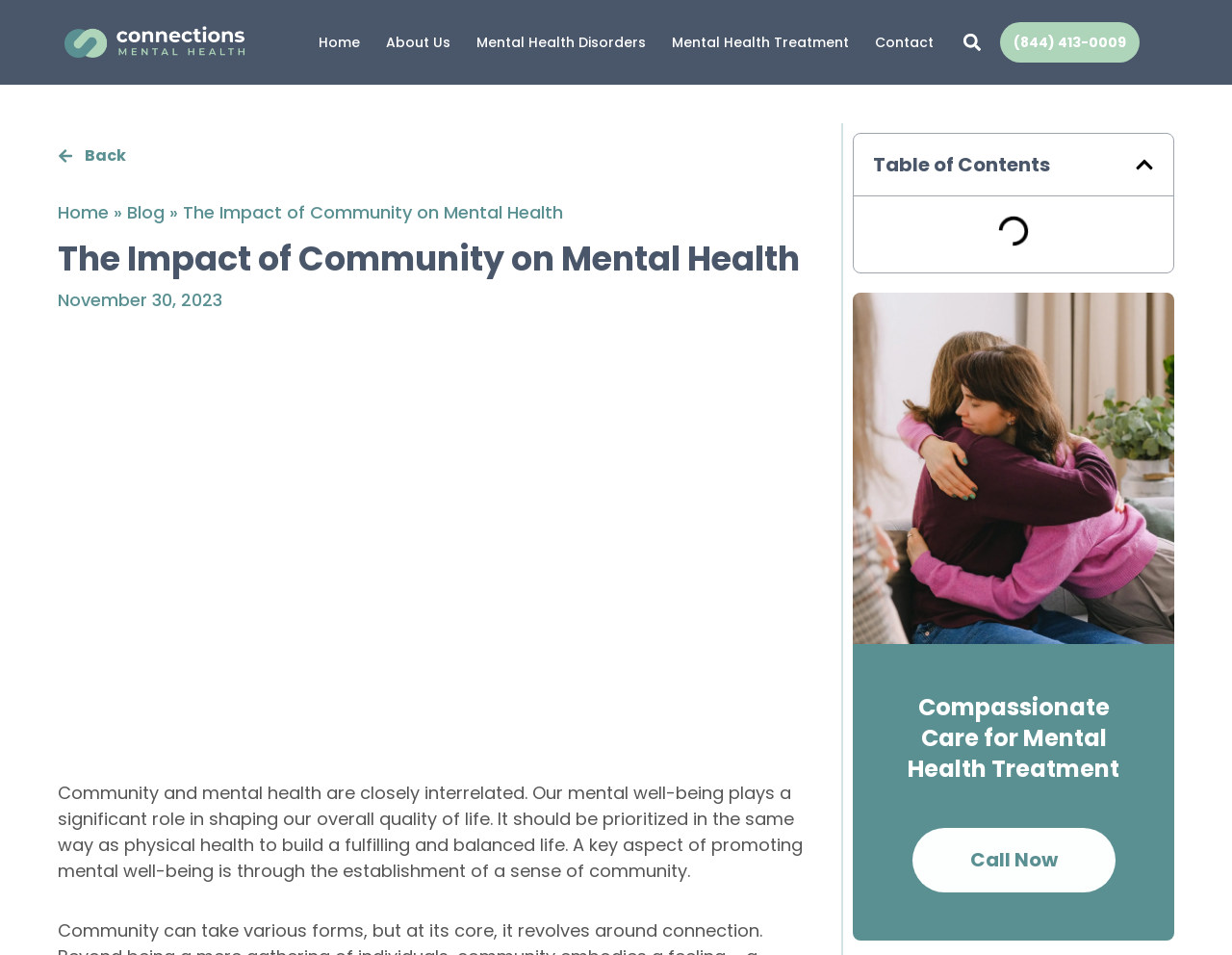What is the topic of the image at the bottom of the webpage?
Provide a well-explained and detailed answer to the question.

The image is located at the bottom of the webpage and is described as 'an image of people learning about mental health disorders from a mental health blog'.